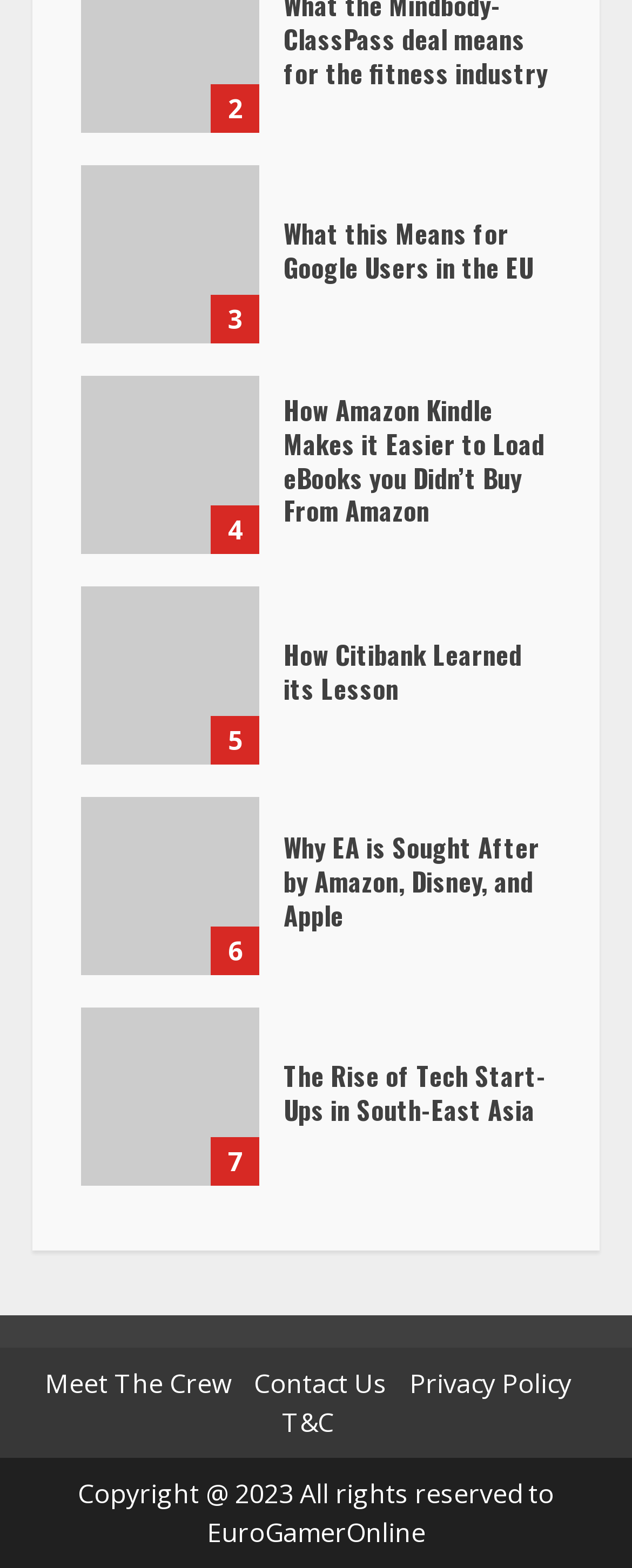Identify the bounding box coordinates of the HTML element based on this description: "The Bookworm's Heaven".

None